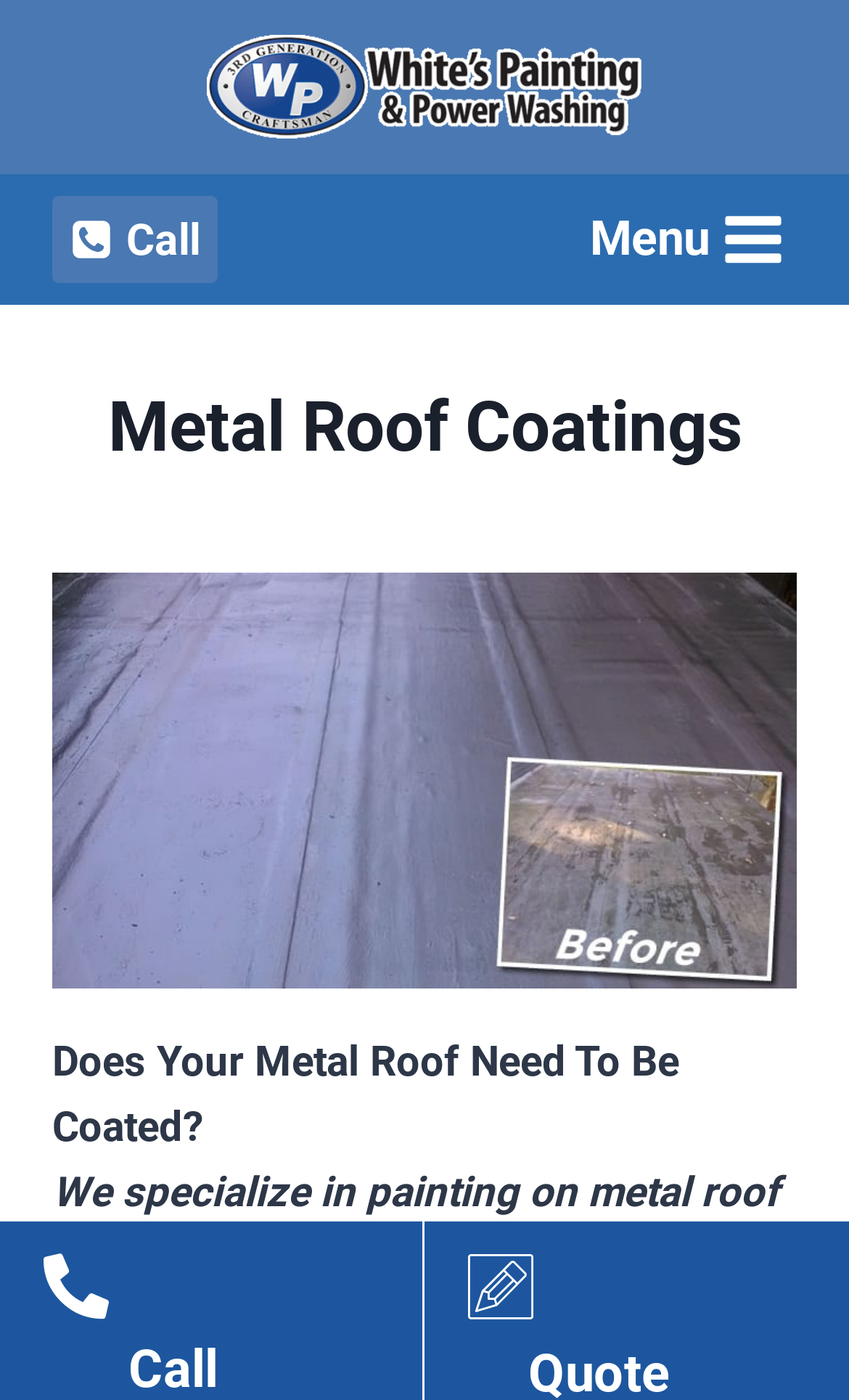Give the bounding box coordinates for the element described by: "Phone Call".

[0.062, 0.14, 0.256, 0.202]